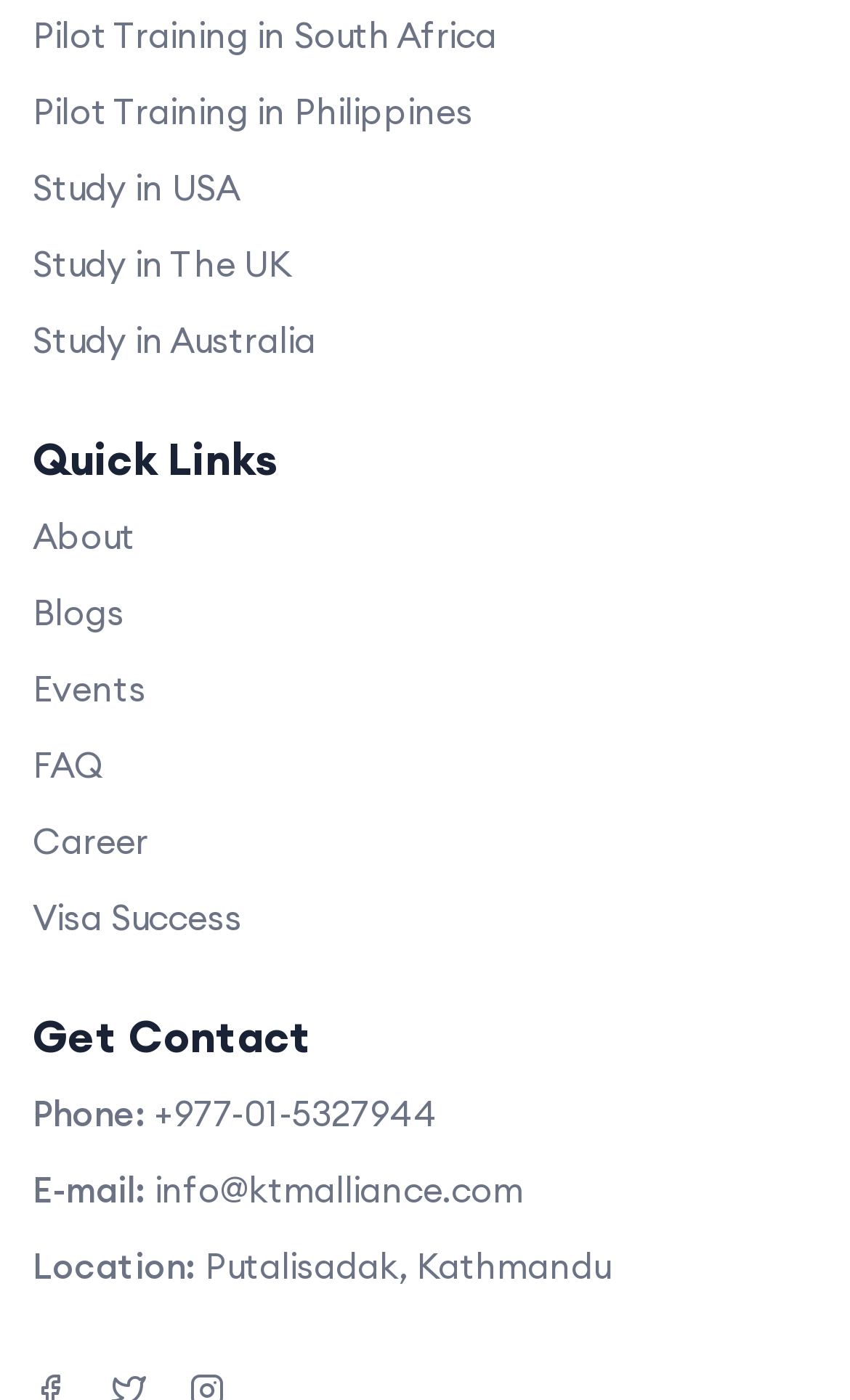Identify the bounding box coordinates of the specific part of the webpage to click to complete this instruction: "Click on Pilot Training in South Africa".

[0.038, 0.007, 0.585, 0.046]